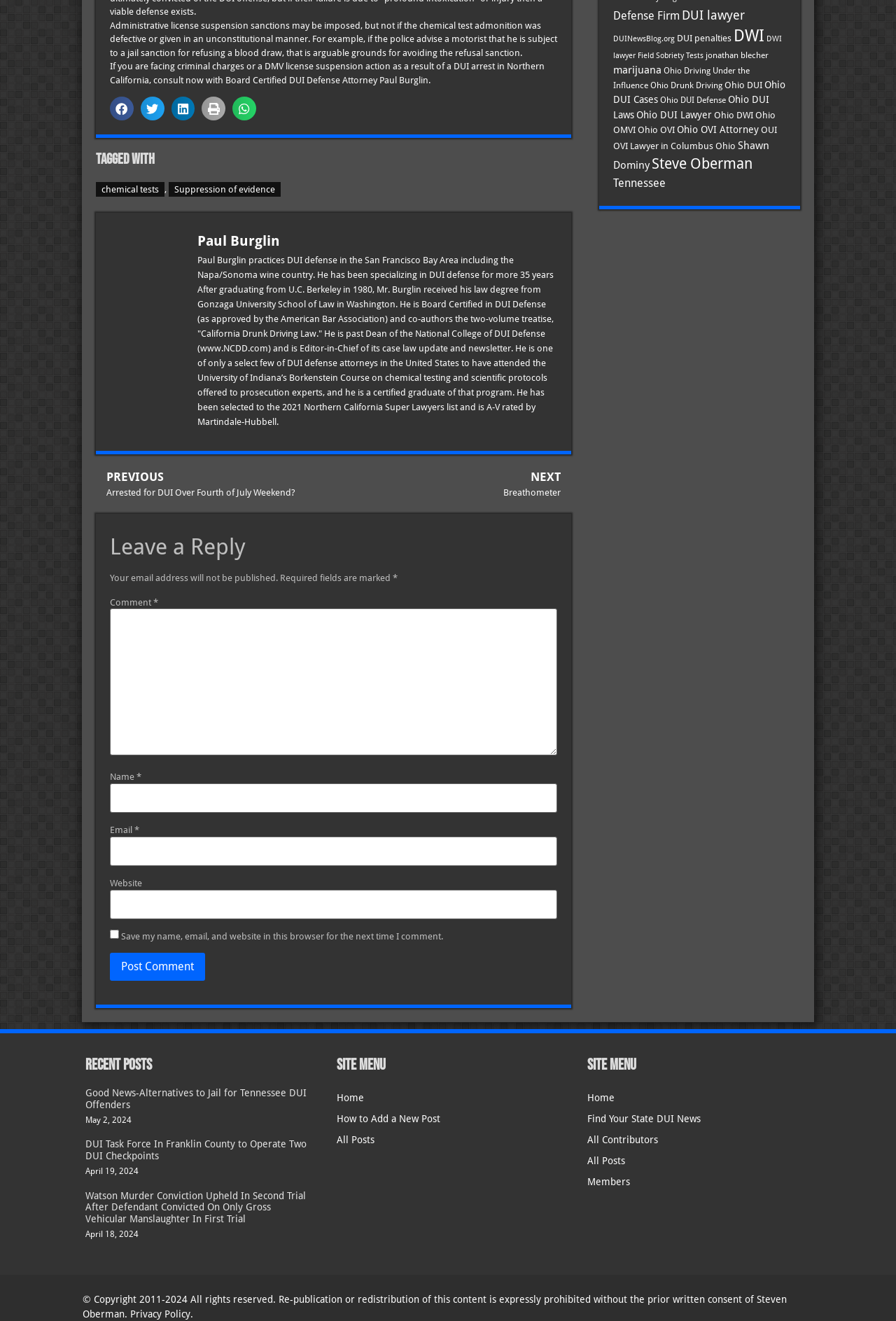Locate the UI element that matches the description Members in the webpage screenshot. Return the bounding box coordinates in the format (top-left x, top-left y, bottom-right x, bottom-right y), with values ranging from 0 to 1.

[0.656, 0.887, 0.905, 0.903]